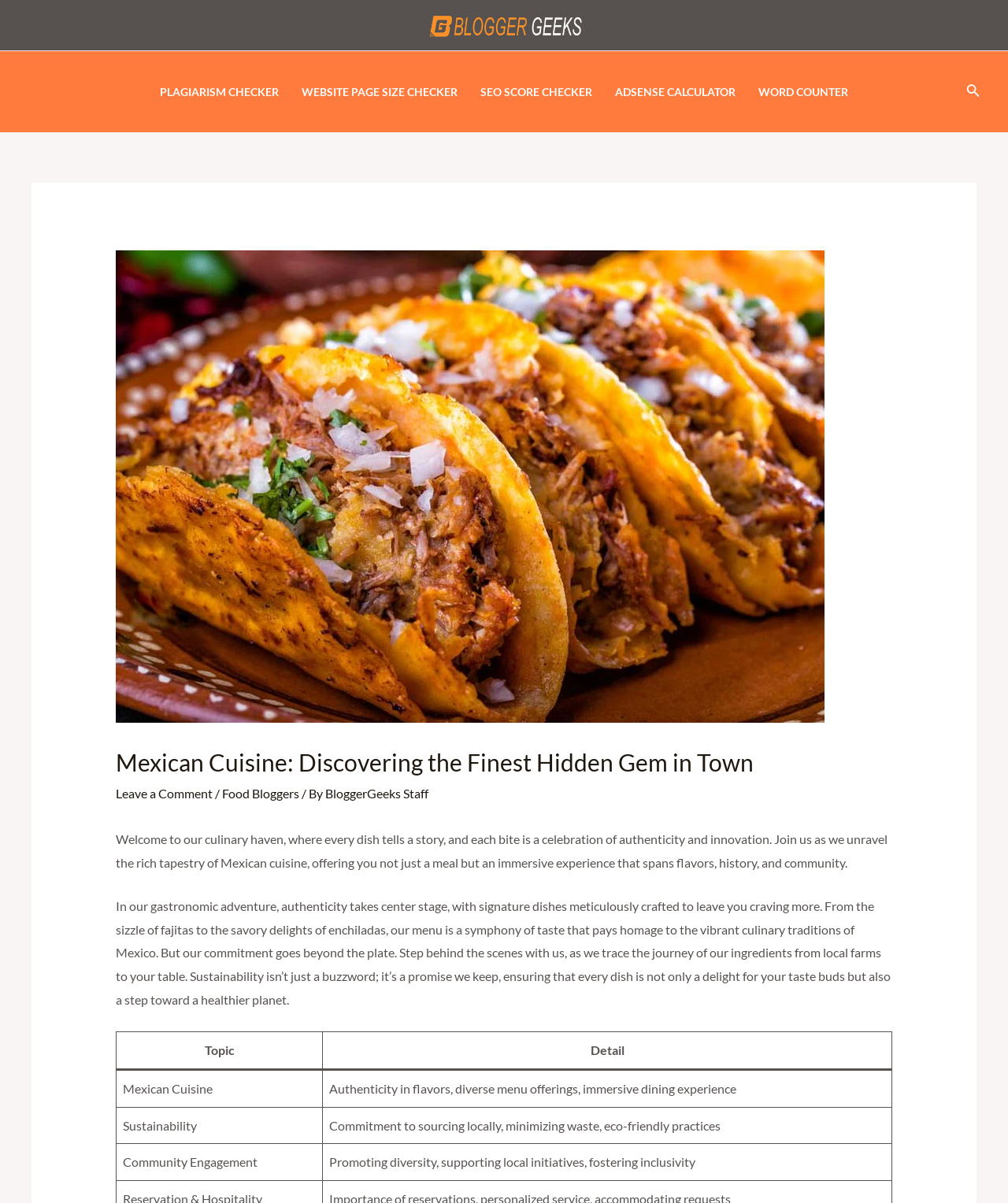What is the tone of the blog?
Refer to the screenshot and respond with a concise word or phrase.

Formal